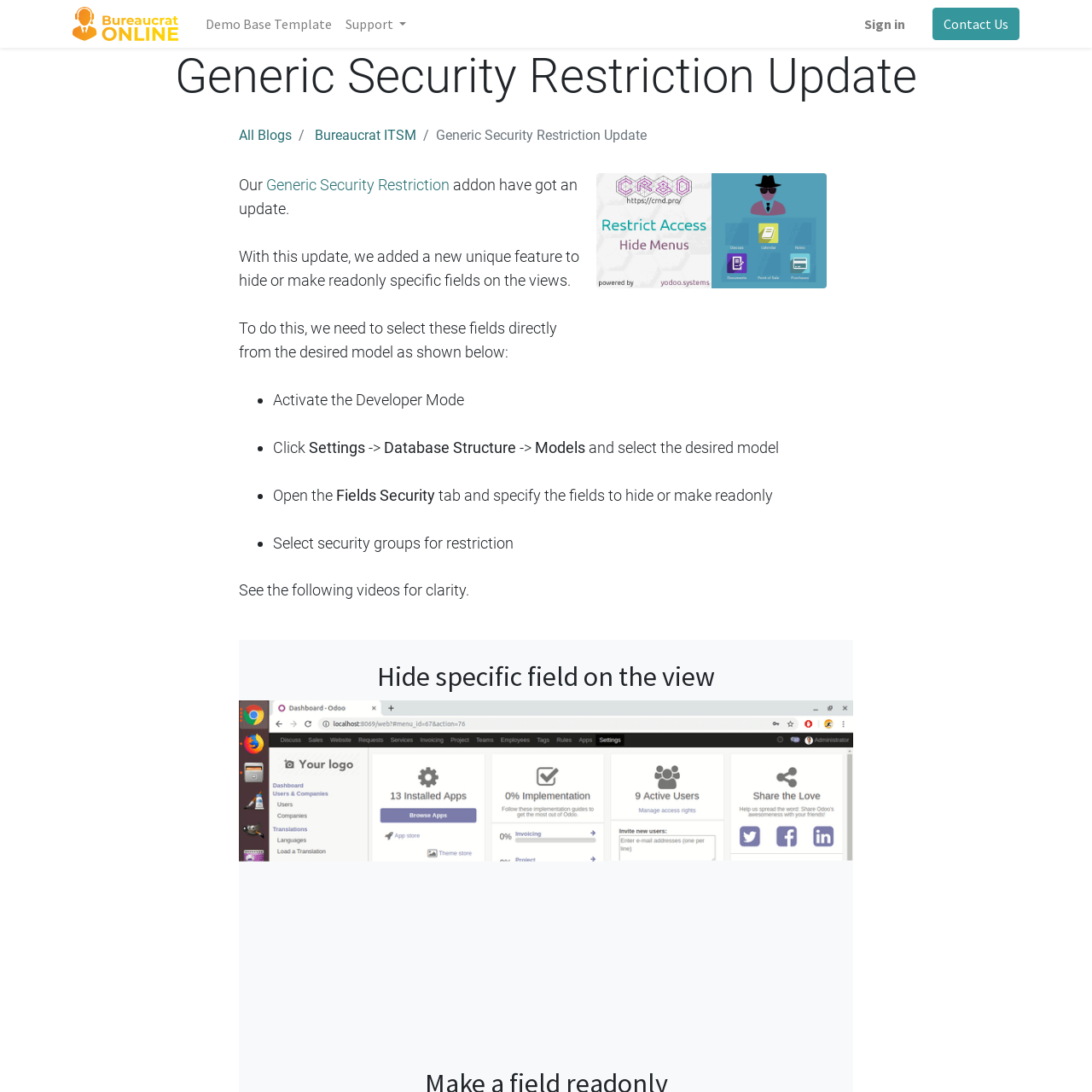Examine the image and give a thorough answer to the following question:
What is the name of the logo?

The logo is located at the top left corner of the webpage, and it is an image with the text 'Bureaucrat Online'.